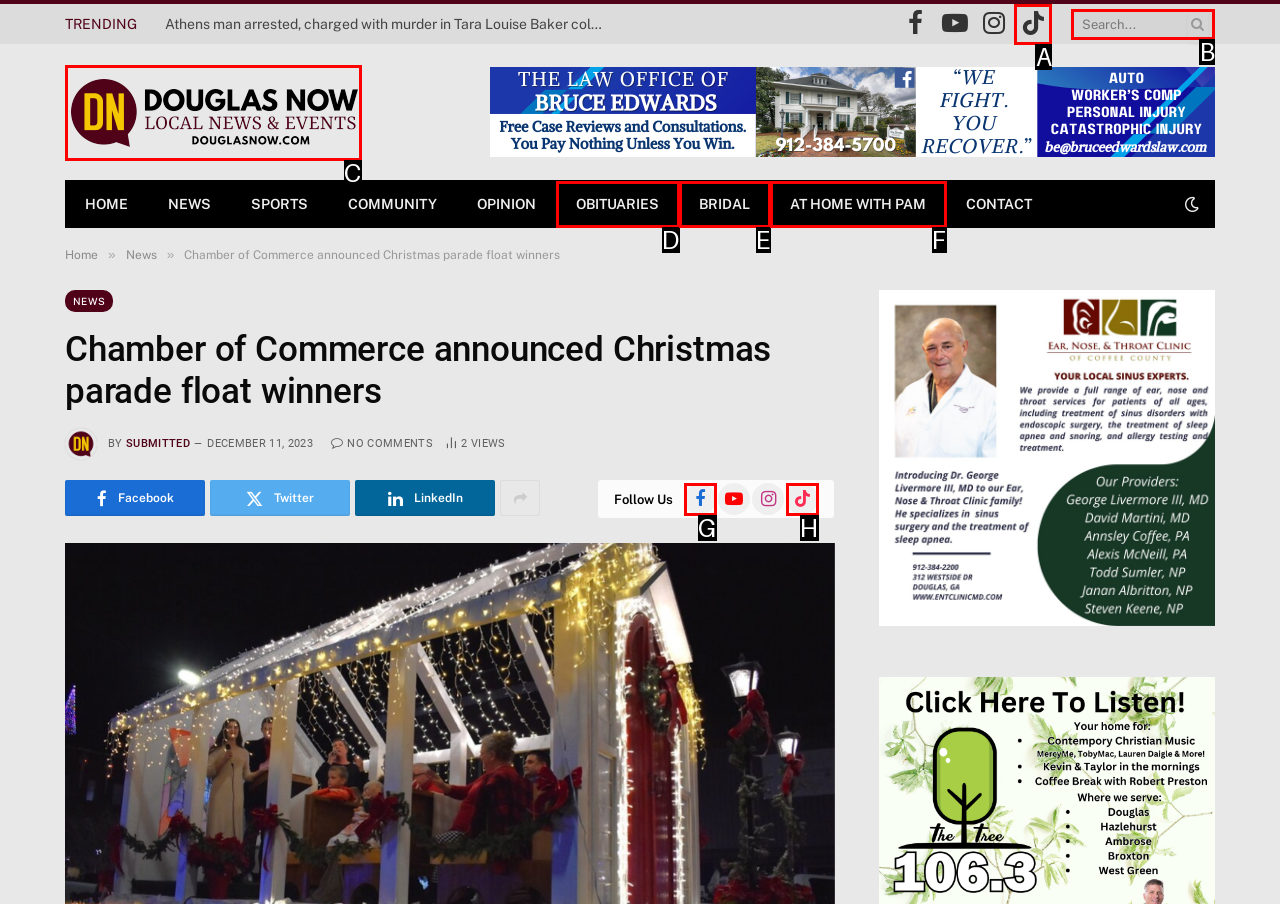Identify the option that best fits this description: At Home with Pam
Answer with the appropriate letter directly.

F